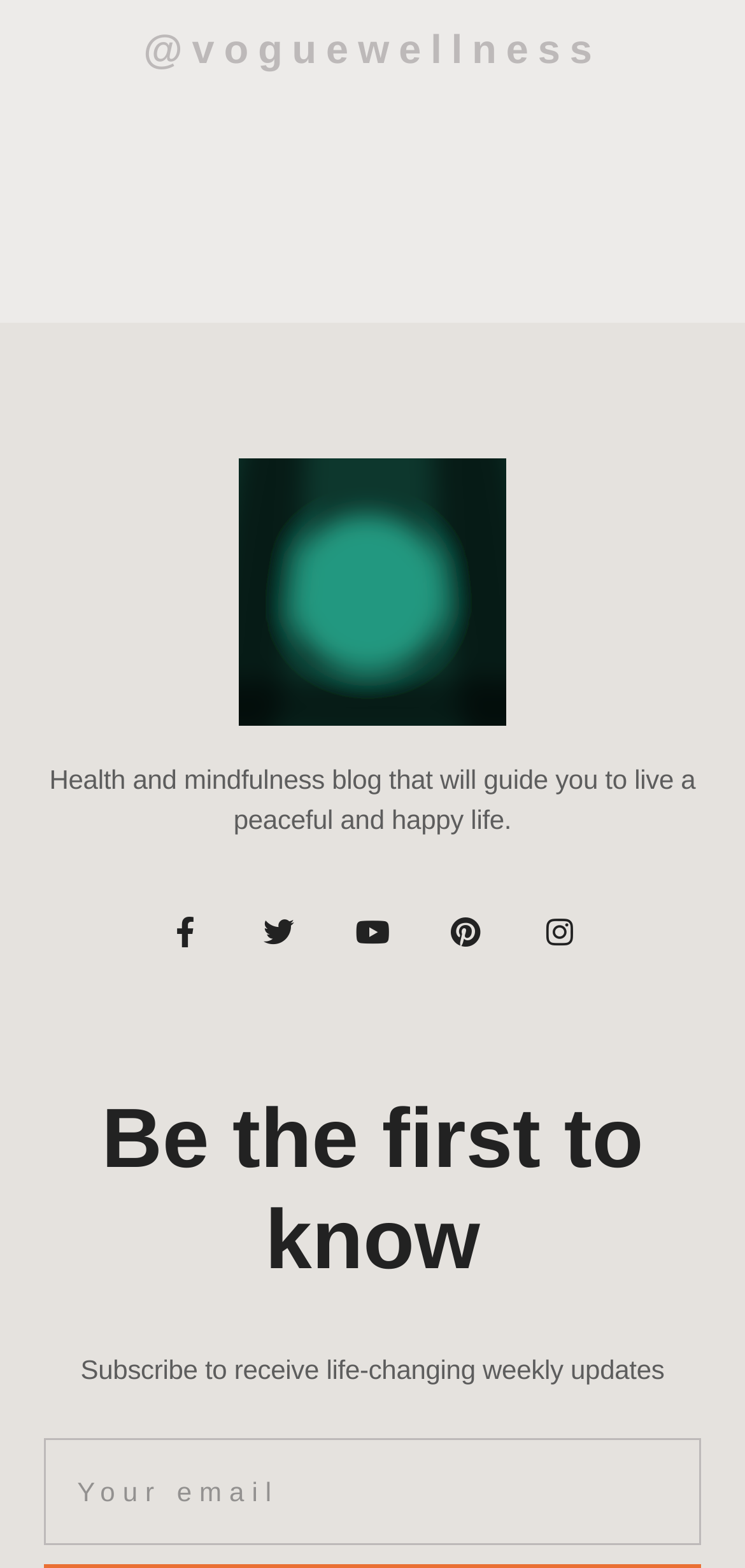What is the theme of the blog?
Refer to the image and give a detailed answer to the question.

The theme of the blog can be inferred from the heading 'Health and mindfulness blog that will guide you to live a peaceful and happy life.', which suggests that the blog focuses on health and mindfulness topics.